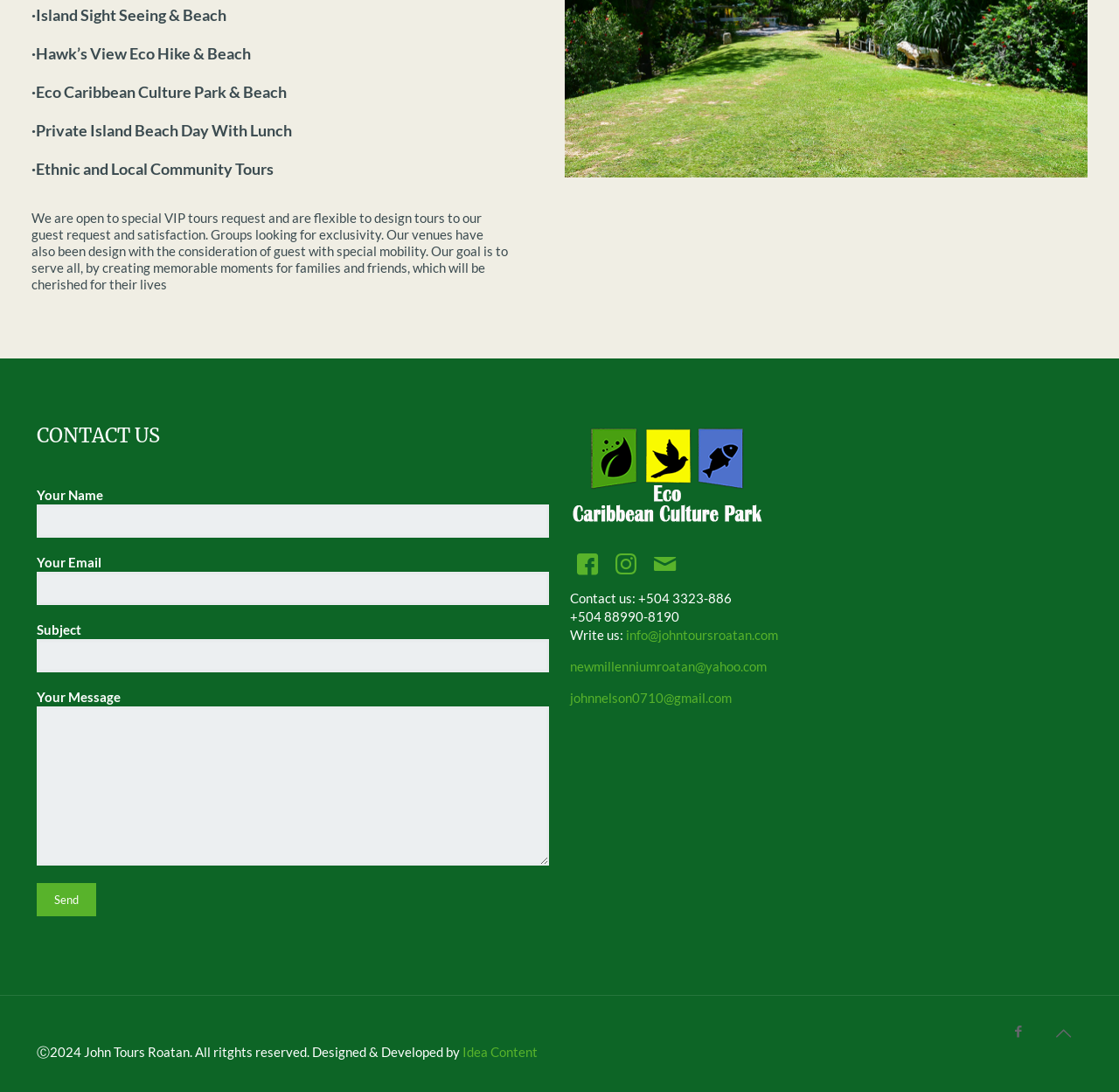Identify the bounding box of the UI element that matches this description: "Idea Content".

[0.413, 0.956, 0.483, 0.97]